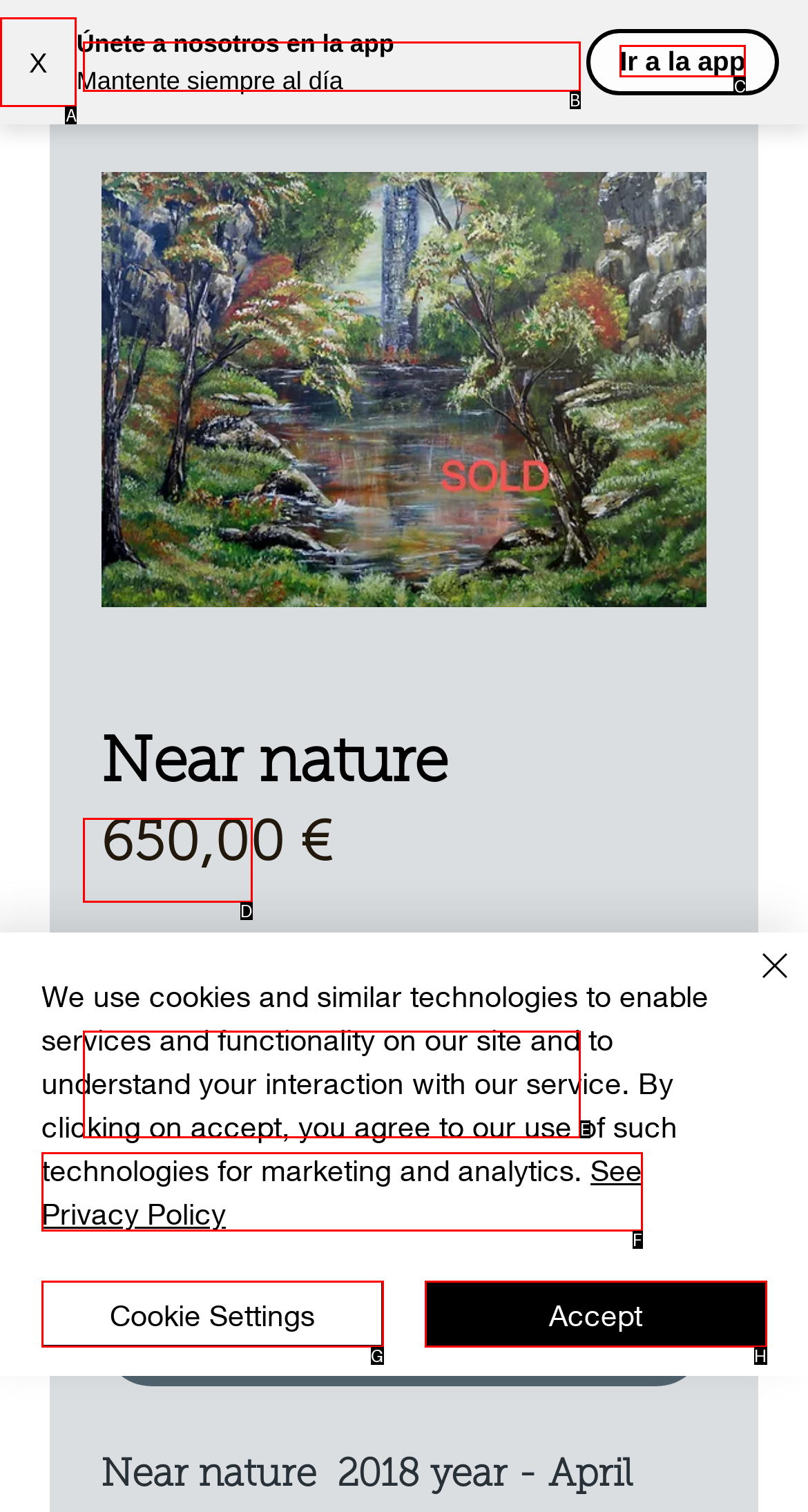Please indicate which HTML element to click in order to fulfill the following task: Go to the app Respond with the letter of the chosen option.

C